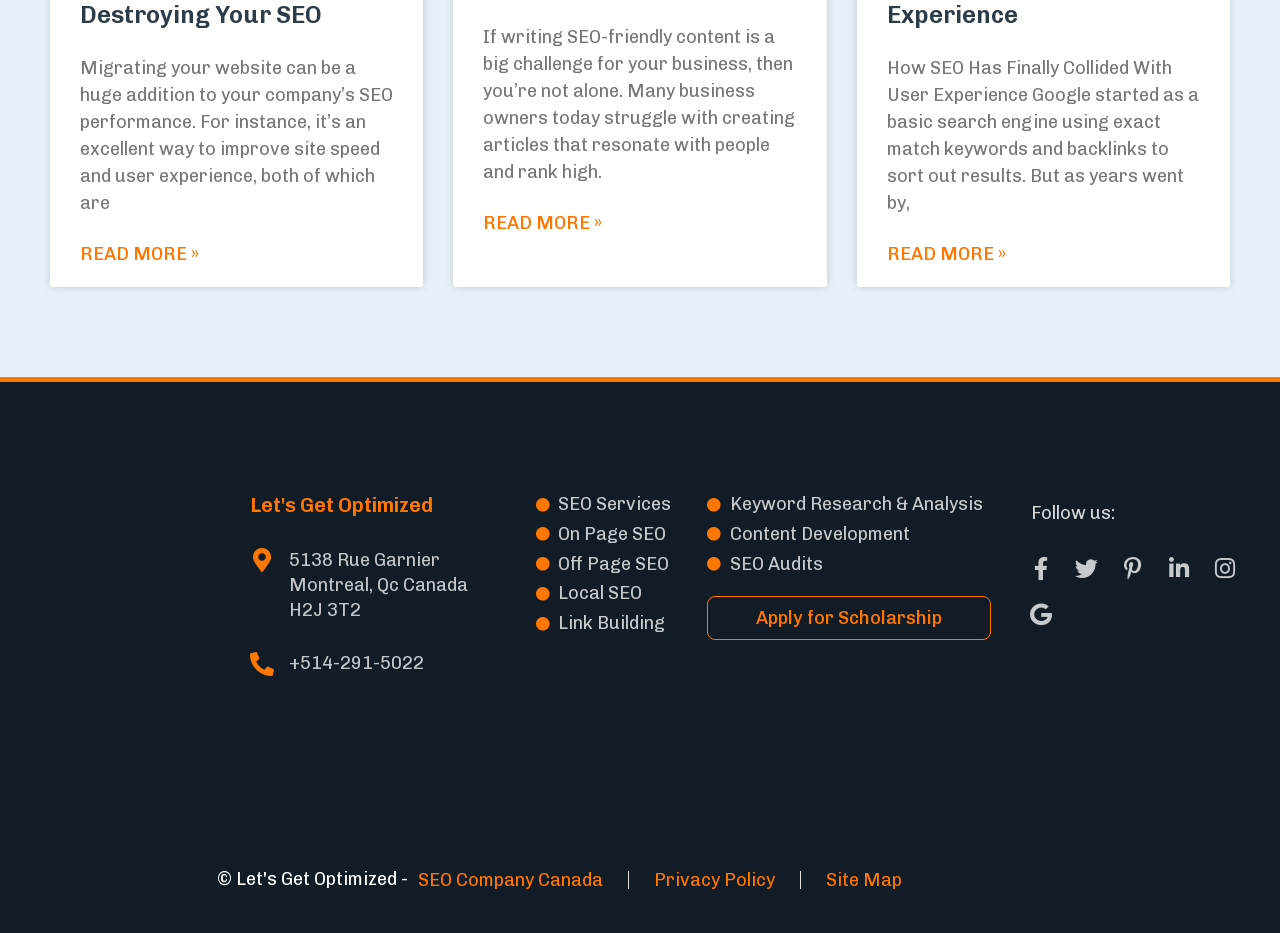Provide the bounding box coordinates of the area you need to click to execute the following instruction: "Click on the link to learn about SEO Services".

[0.418, 0.528, 0.552, 0.554]